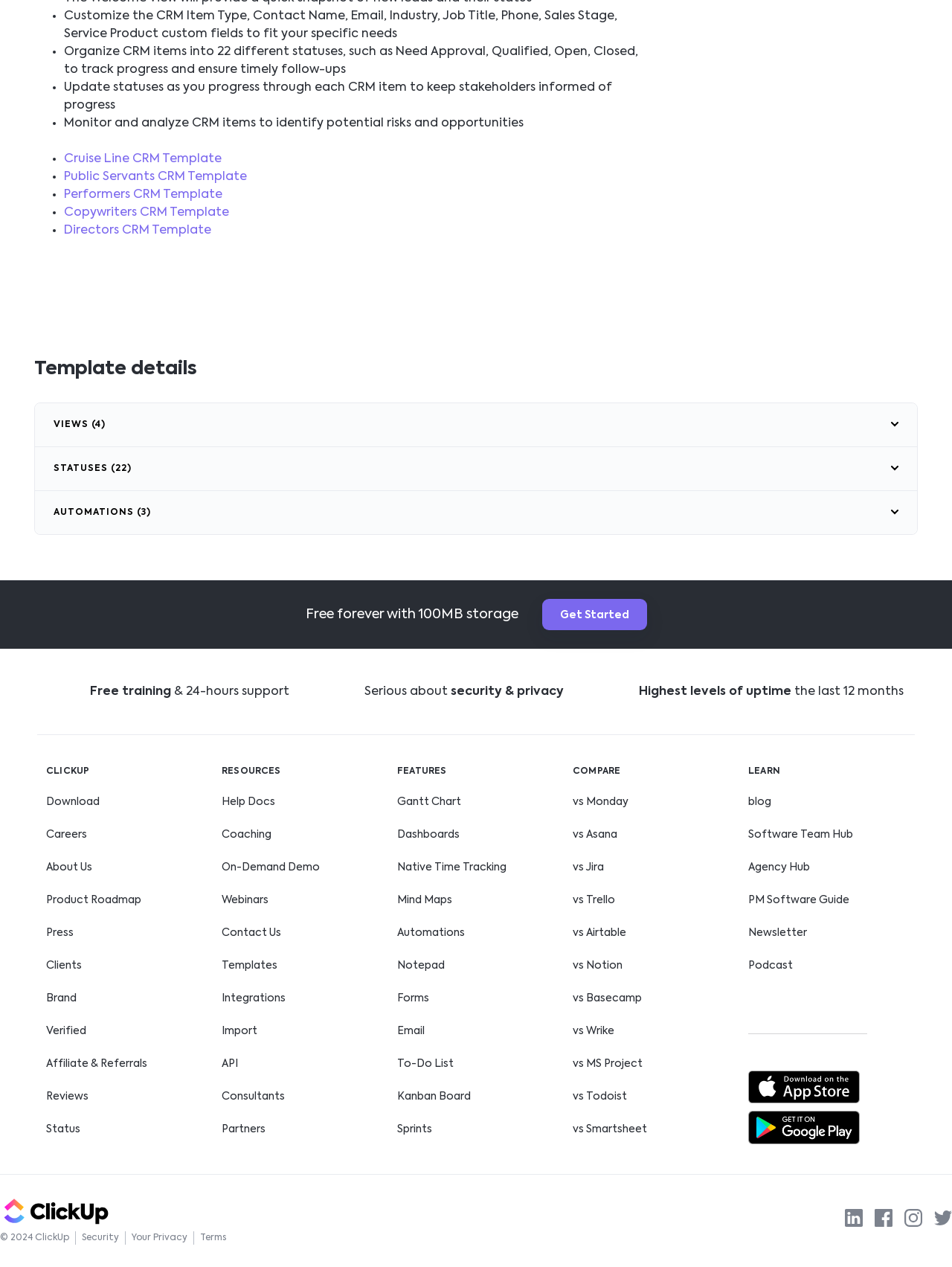Find and specify the bounding box coordinates that correspond to the clickable region for the instruction: "Learn more about the company".

None